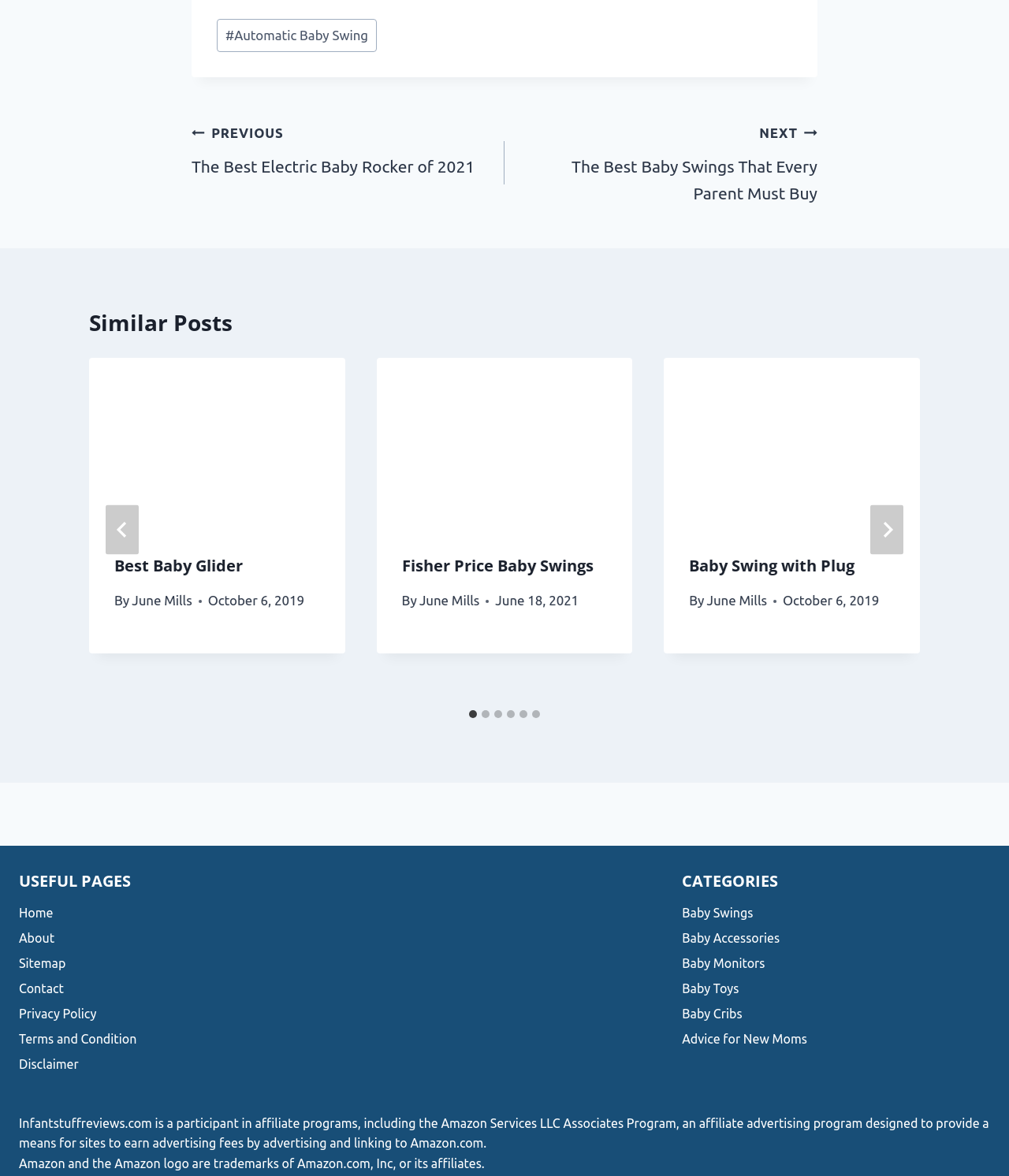Answer the question using only one word or a concise phrase: What is the title of the first similar post?

Best Baby Glider